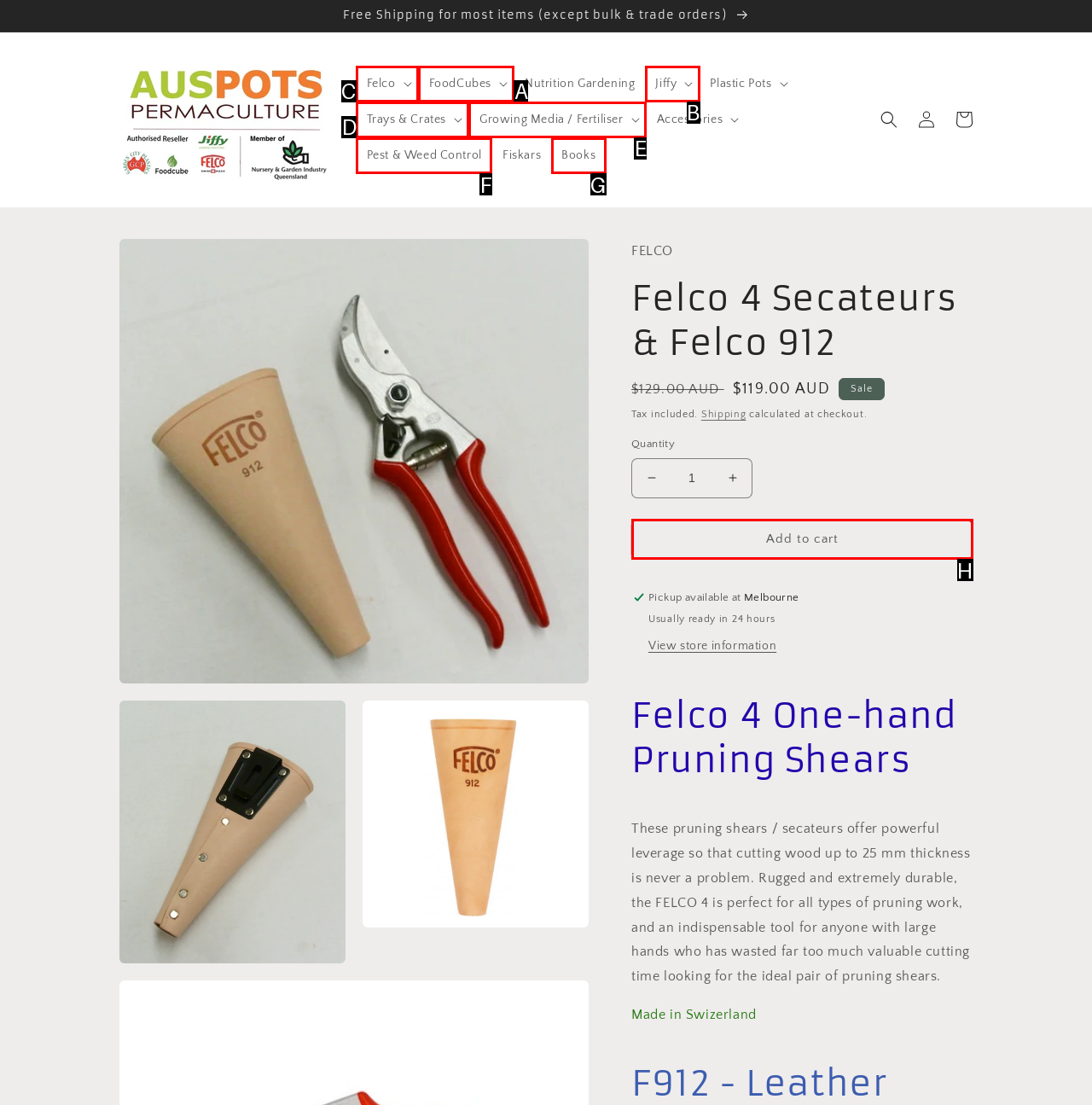What letter corresponds to the UI element to complete this task: Click on the 'Felco' button
Answer directly with the letter.

C